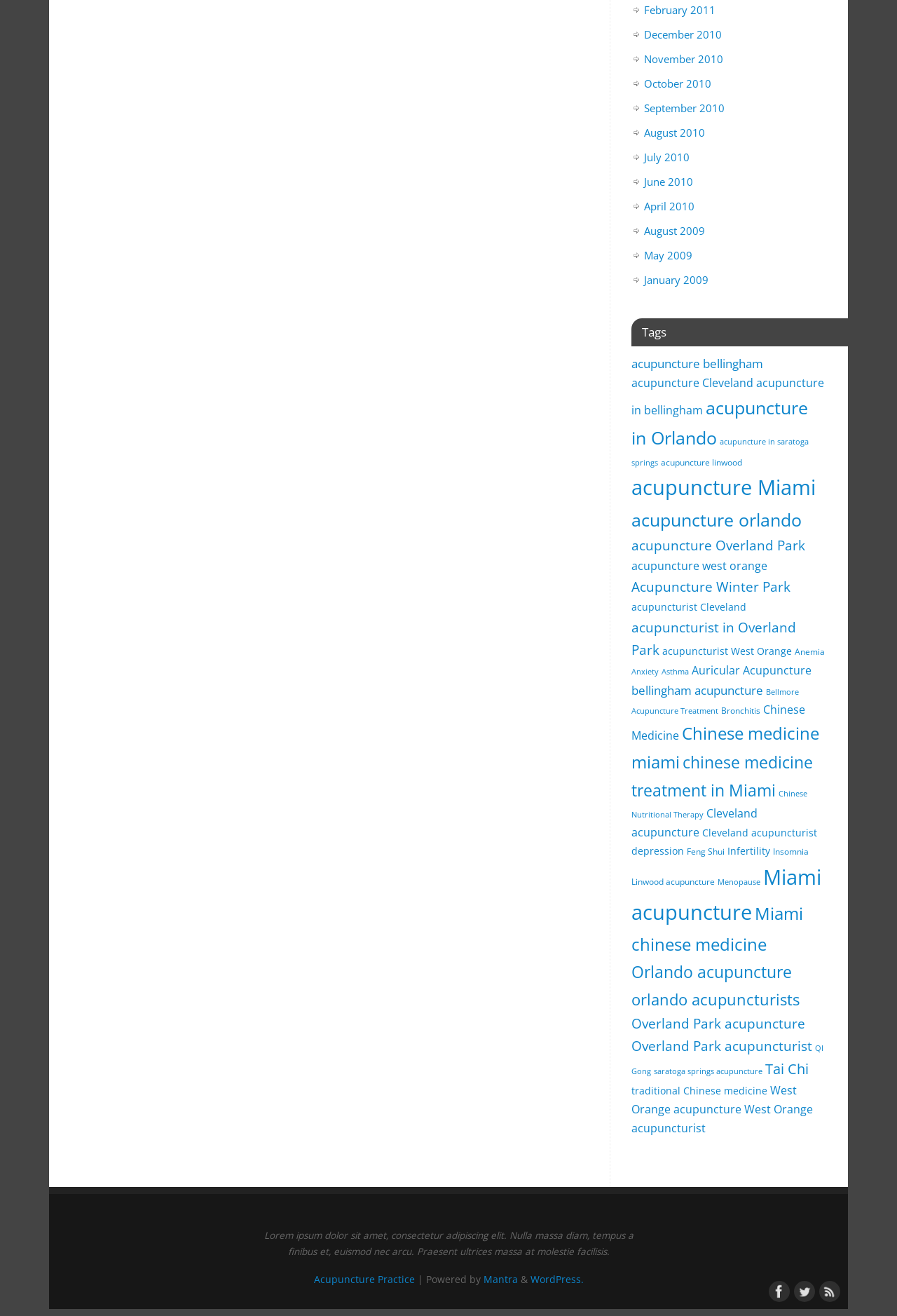Respond to the question with just a single word or phrase: 
What is the purpose of the links on the webpage?

Information